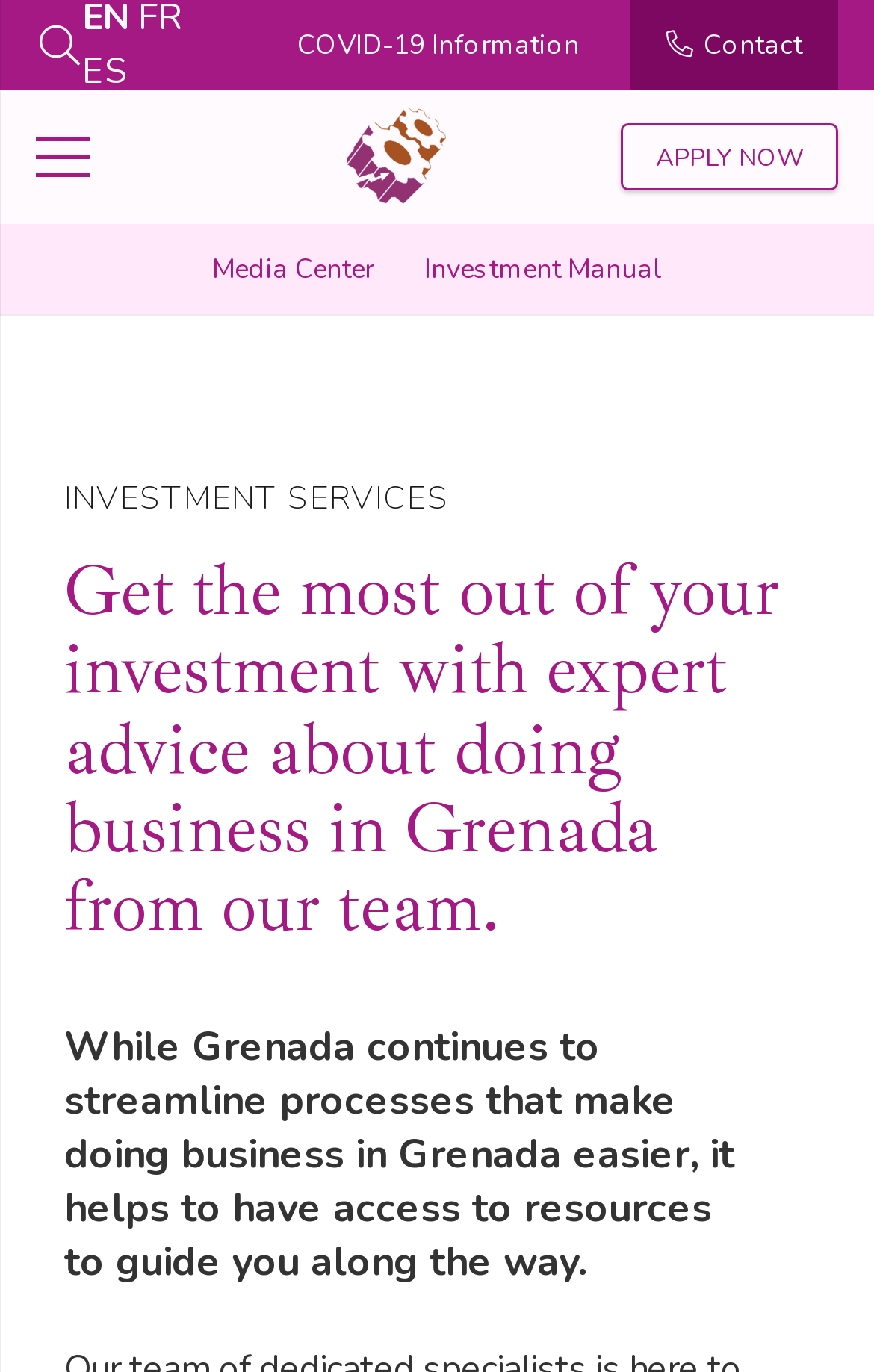Using the description: "Contact", determine the UI element's bounding box coordinates. Ensure the coordinates are in the format of four float numbers between 0 and 1, i.e., [left, top, right, bottom].

[0.762, 0.02, 0.918, 0.046]